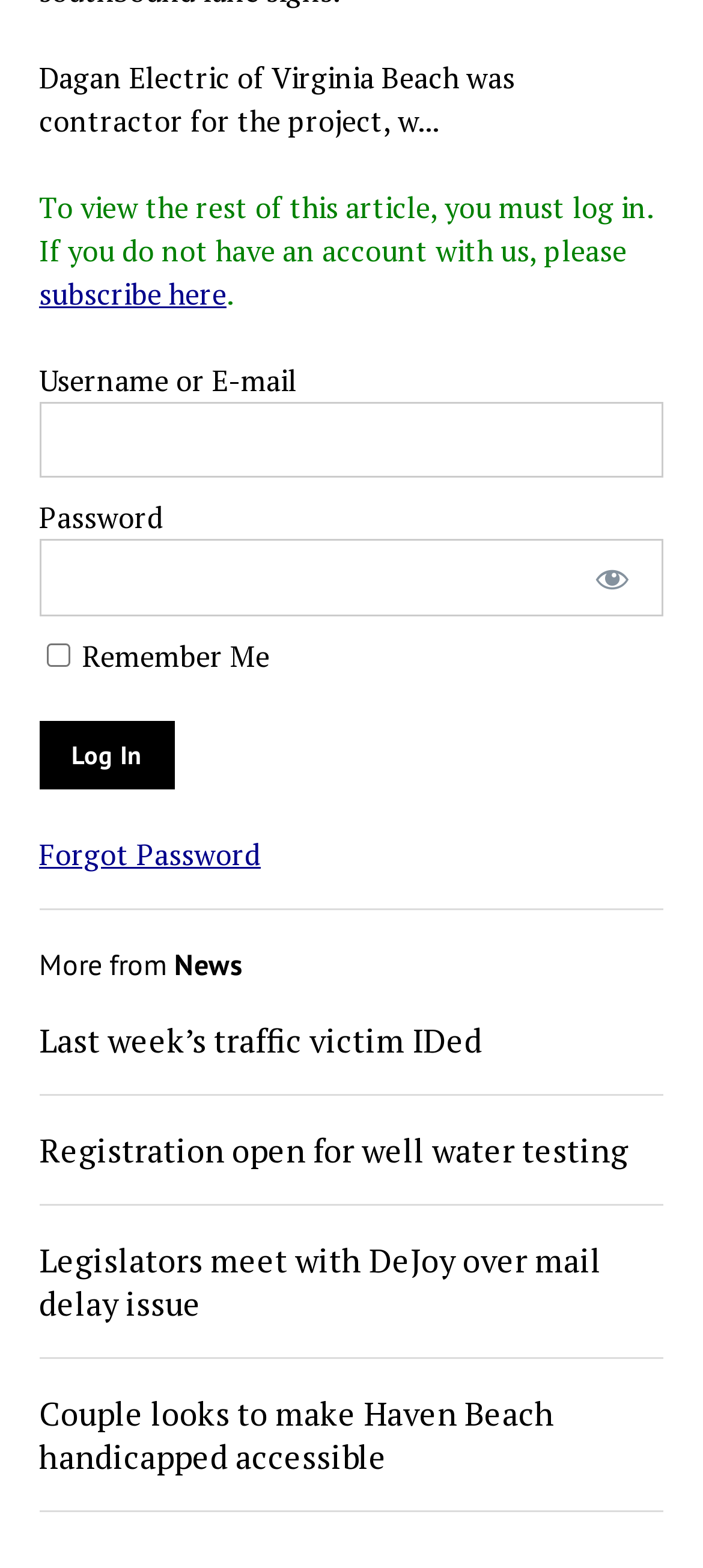Answer the question in one word or a short phrase:
What is required to log in?

Username or E-mail and Password